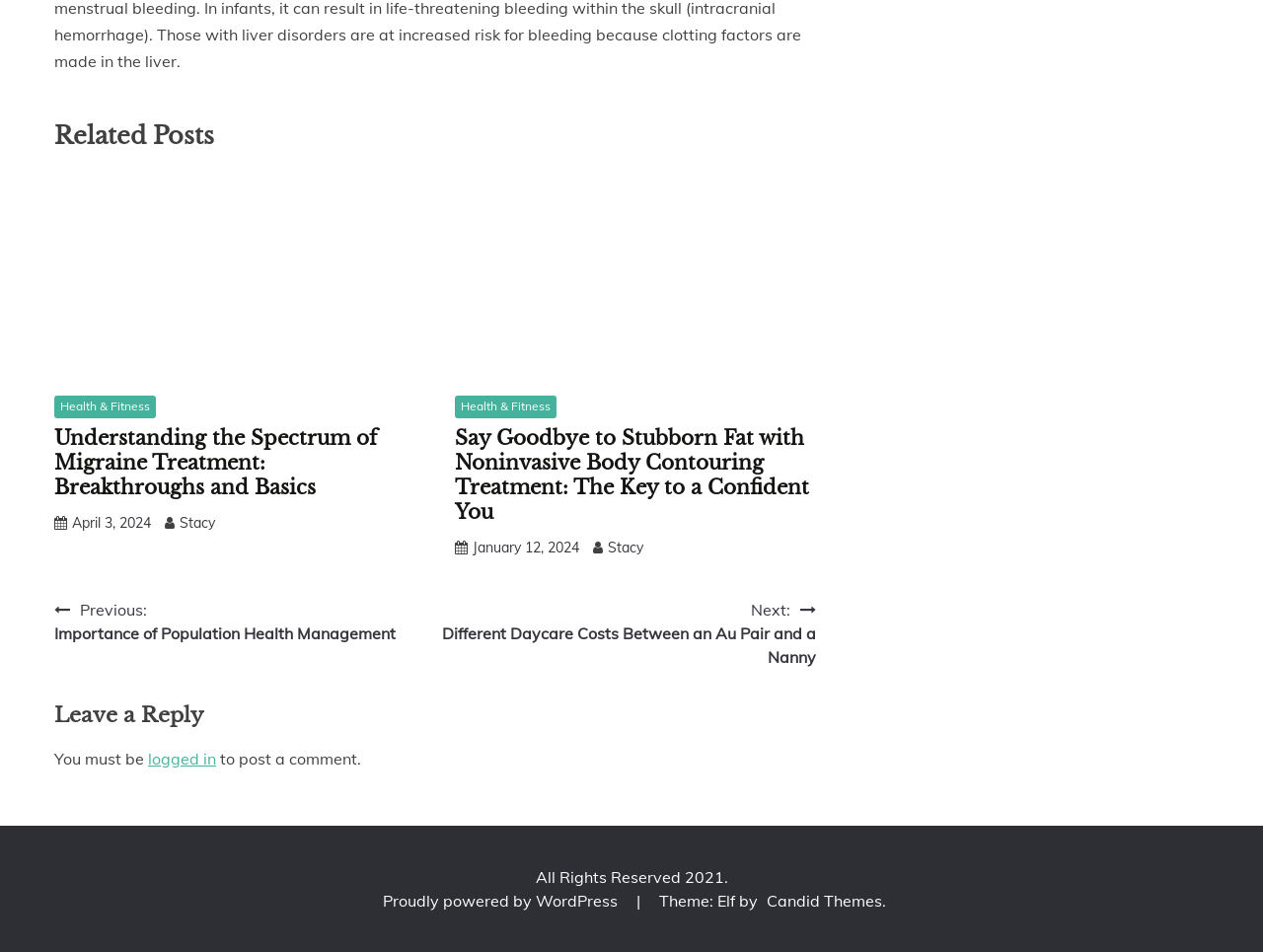What is the date of the post 'Understanding the Spectrum of Migraine Treatment: Breakthroughs and Basics'?
Look at the image and answer the question with a single word or phrase.

April 3, 2024